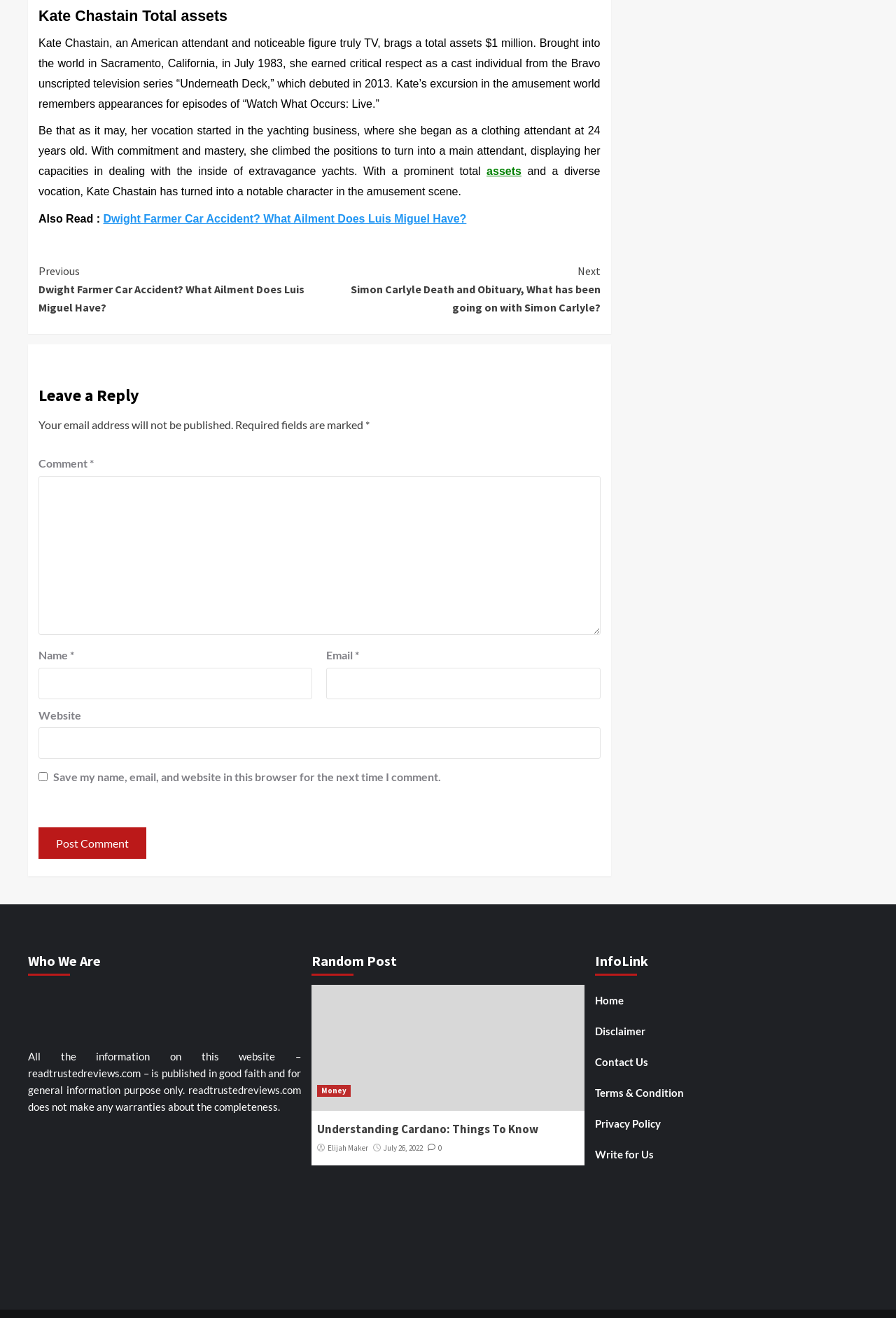Determine the coordinates of the bounding box that should be clicked to complete the instruction: "Enter your name in the 'Name' field". The coordinates should be represented by four float numbers between 0 and 1: [left, top, right, bottom].

[0.043, 0.507, 0.349, 0.53]